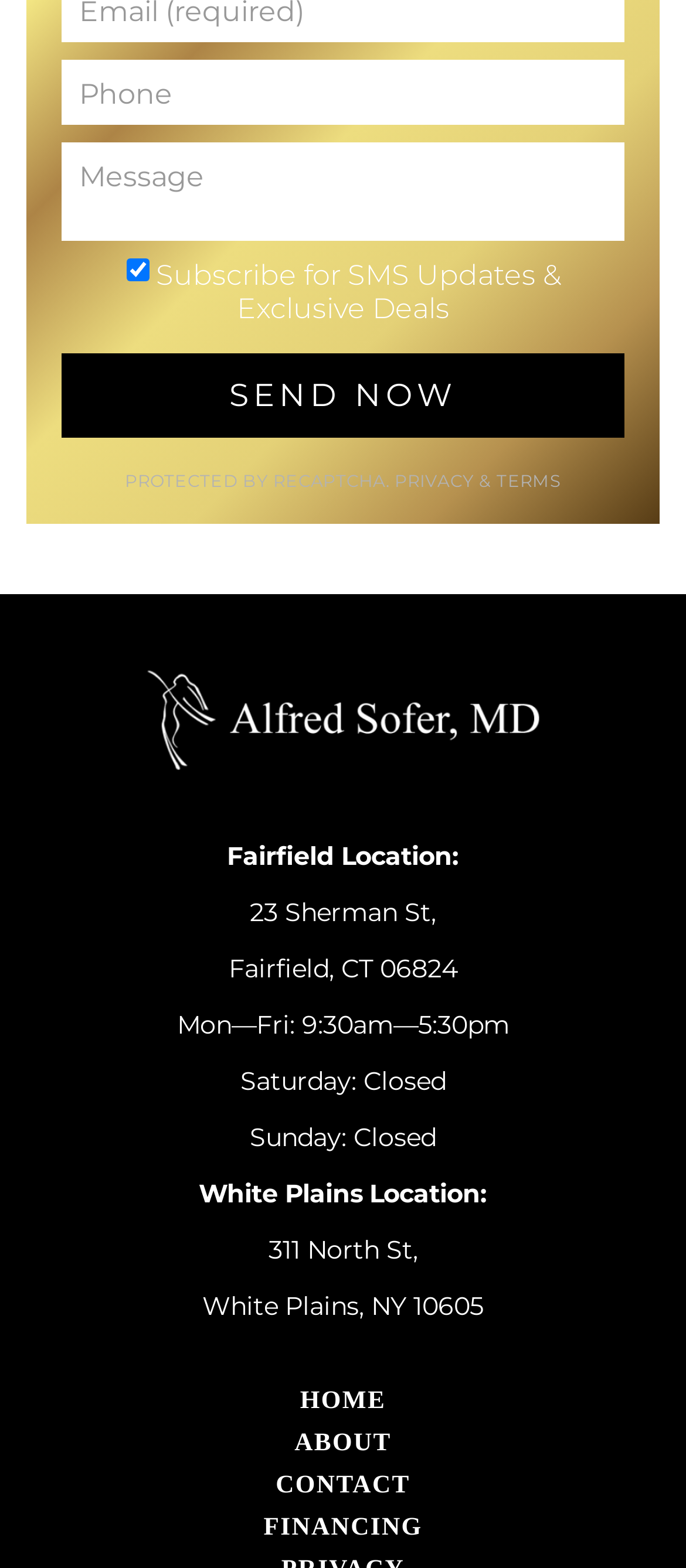Find the coordinates for the bounding box of the element with this description: "Instruments".

None